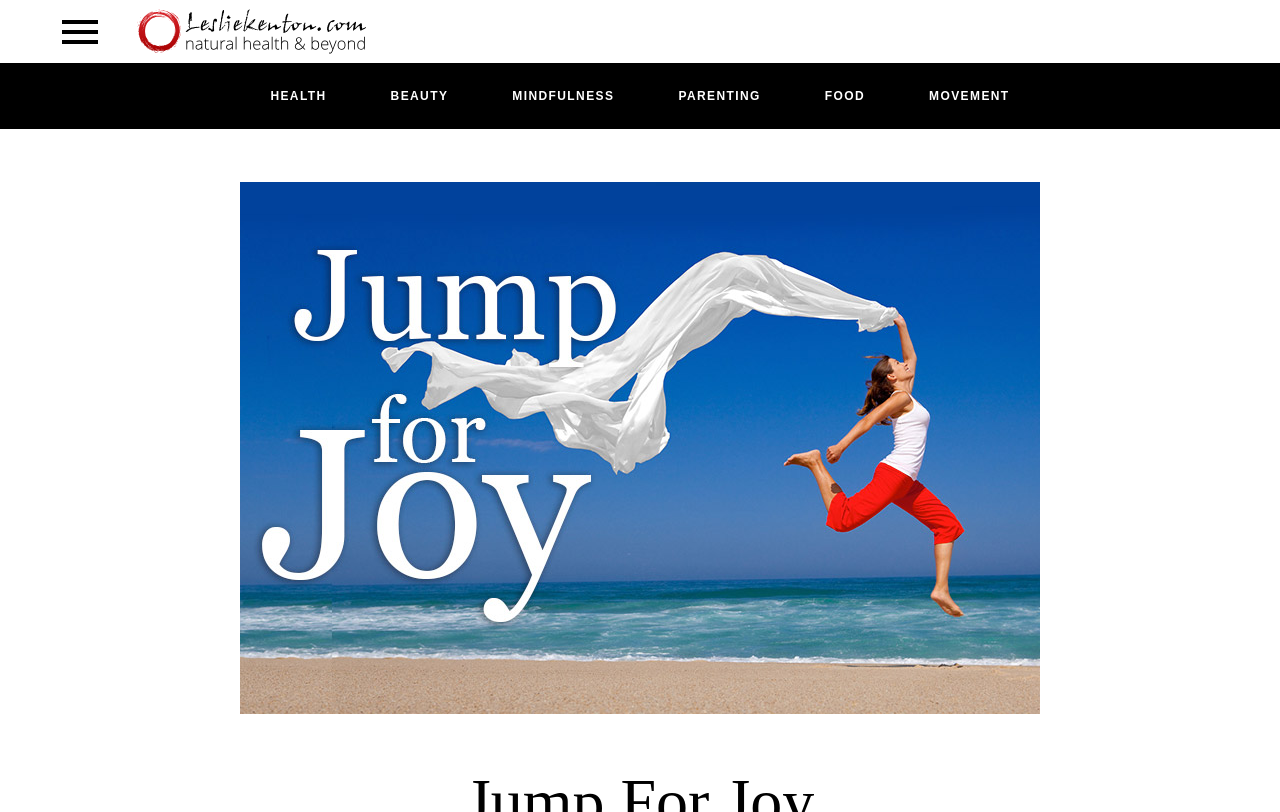Predict the bounding box of the UI element that fits this description: "Ohana".

None